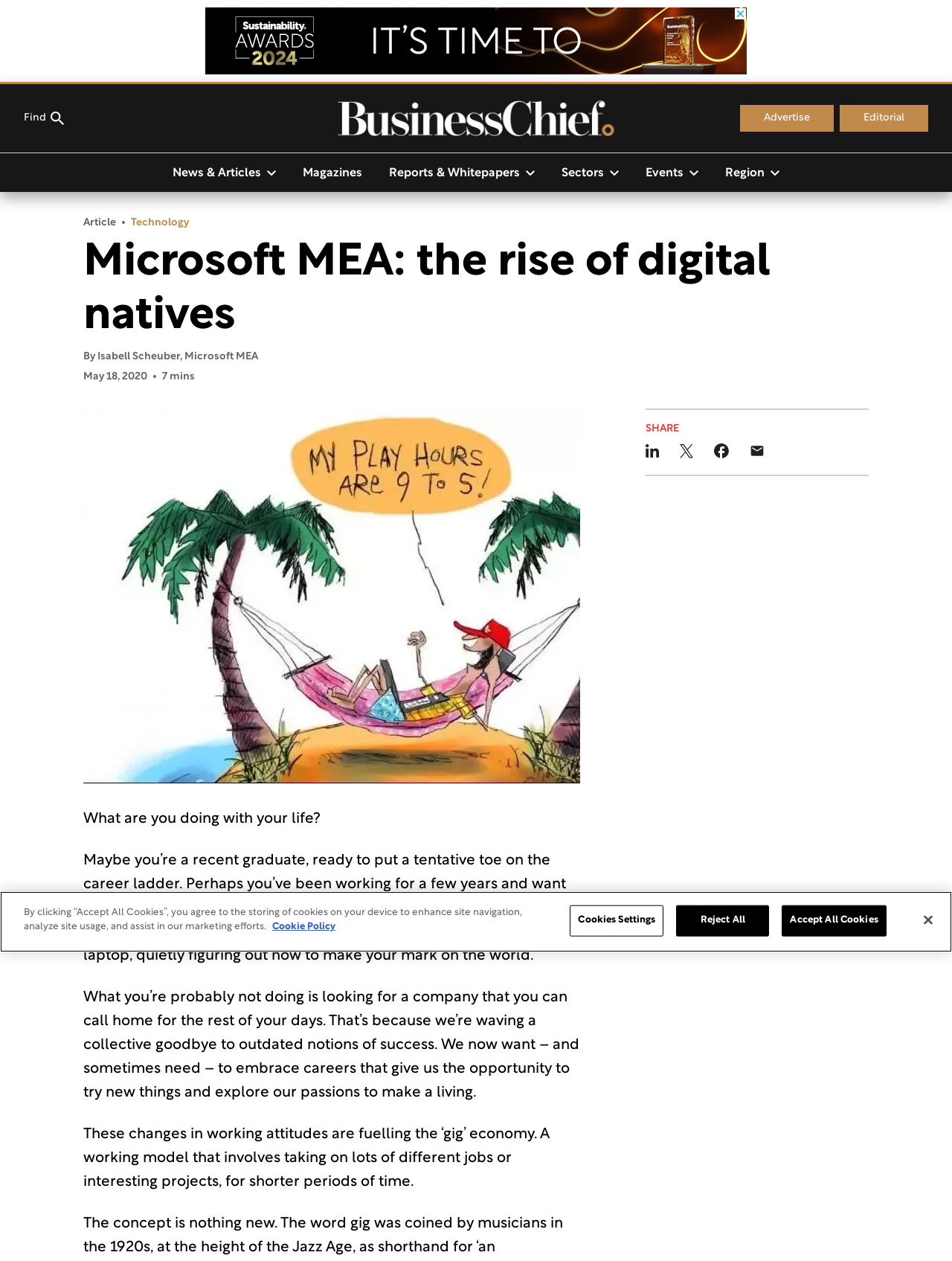Offer a meticulous caption that includes all visible features of the webpage.

The webpage is about Microsoft MEA and the rise of digital natives. At the top, there is an advertisement iframe taking up about 60% of the width and 5% of the height of the page. Below the advertisement, there are several links and buttons, including a search button, links to "Advertise" and "Editorial", and buttons to navigate to different sections of the website, such as "News & Articles", "Magazines", "Reports & Whitepapers", "Sectors", "Events", and "Region".

The main content of the page is an article with the title "Microsoft MEA: the rise of digital natives" in a large font. The article is written by Isabell Scheuber, Microsoft MEA, and was published on May 18, 2020. The article takes up most of the page and is divided into several paragraphs. The text discusses the changing attitudes towards work and the rise of the "gig" economy.

On the right side of the article, there are social media sharing buttons for LinkedIn, Twitter, Facebook, and email. Below the article, there is a cookie banner that takes up the full width of the page. The banner has a message about cookies and provides buttons to accept or reject all cookies, as well as a link to more information about privacy.